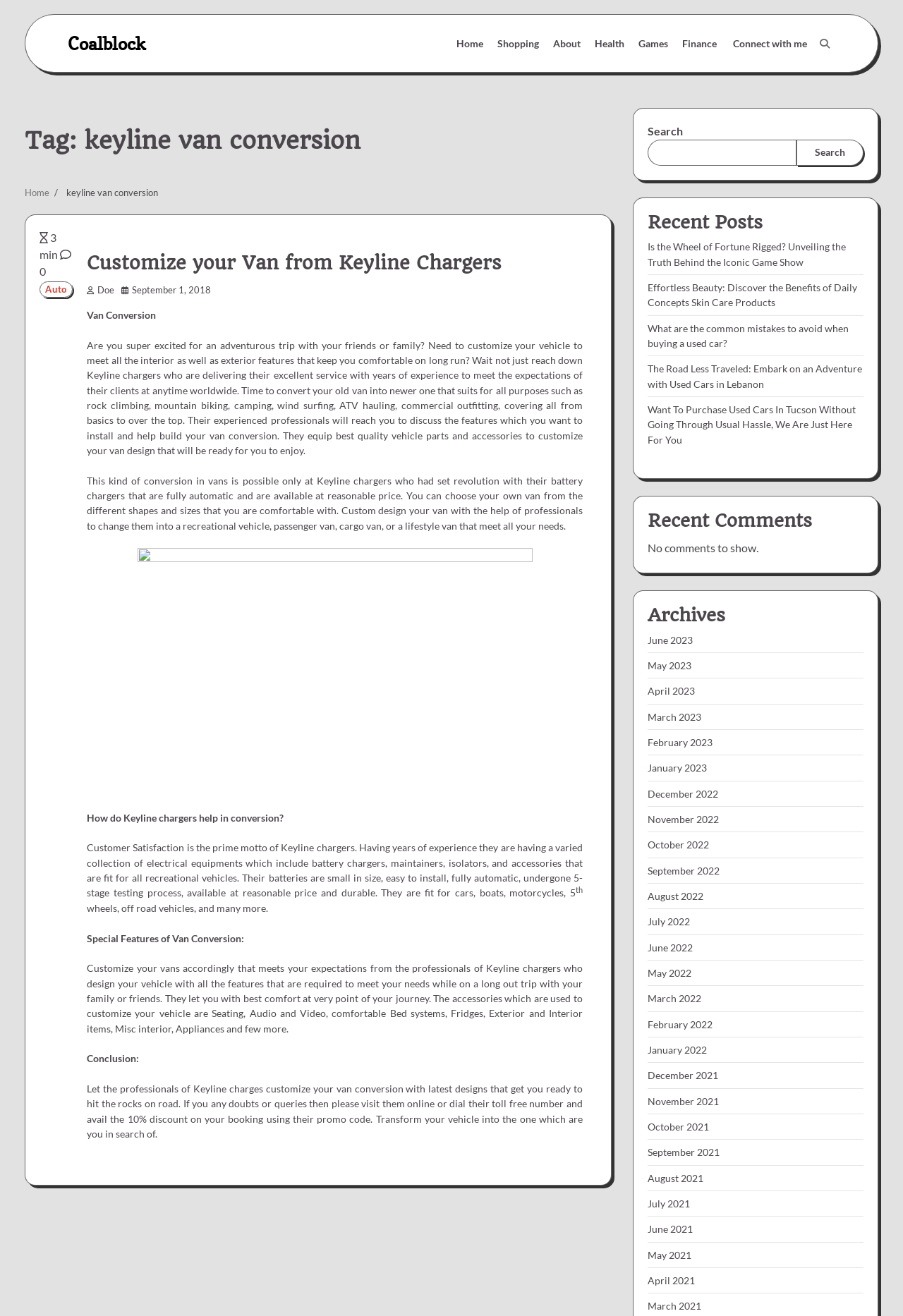Extract the bounding box coordinates for the described element: "title="Search"". The coordinates should be represented as four float numbers between 0 and 1: [left, top, right, bottom].

[0.902, 0.025, 0.925, 0.041]